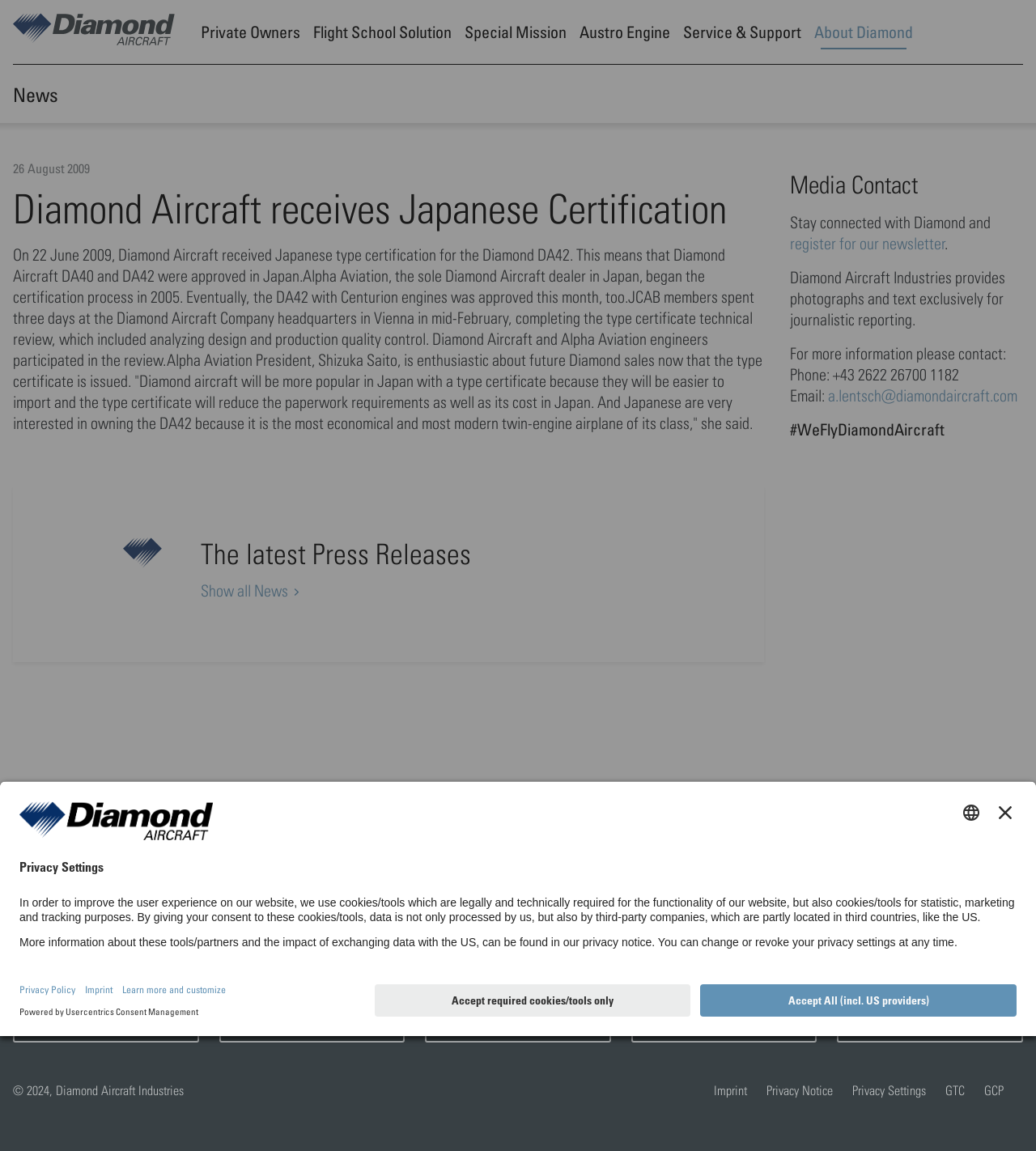Please identify the coordinates of the bounding box that should be clicked to fulfill this instruction: "Contact Diamond Aircraft".

[0.014, 0.799, 0.19, 0.904]